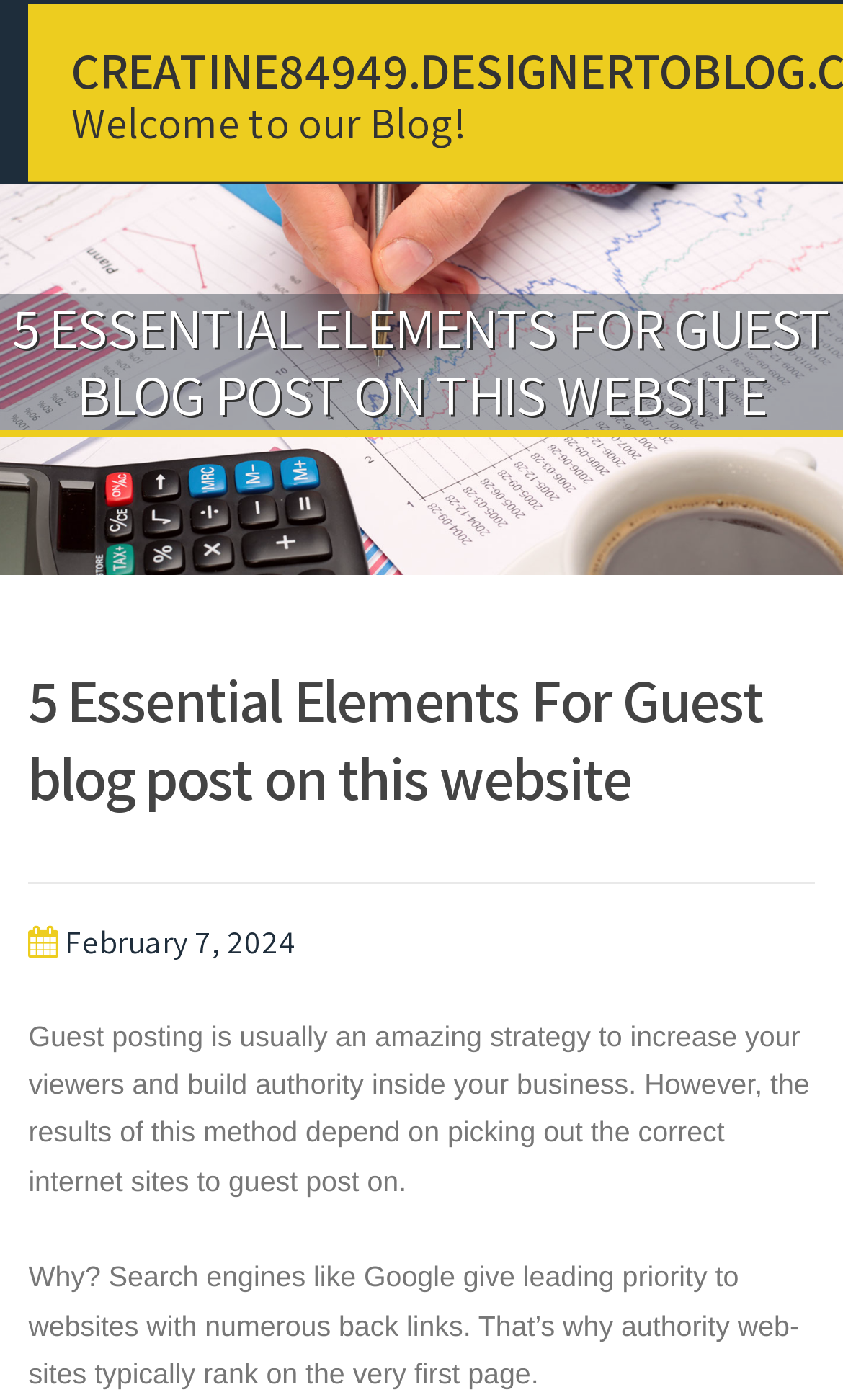What is the date of the blog post?
Refer to the image and provide a one-word or short phrase answer.

February 7, 2024